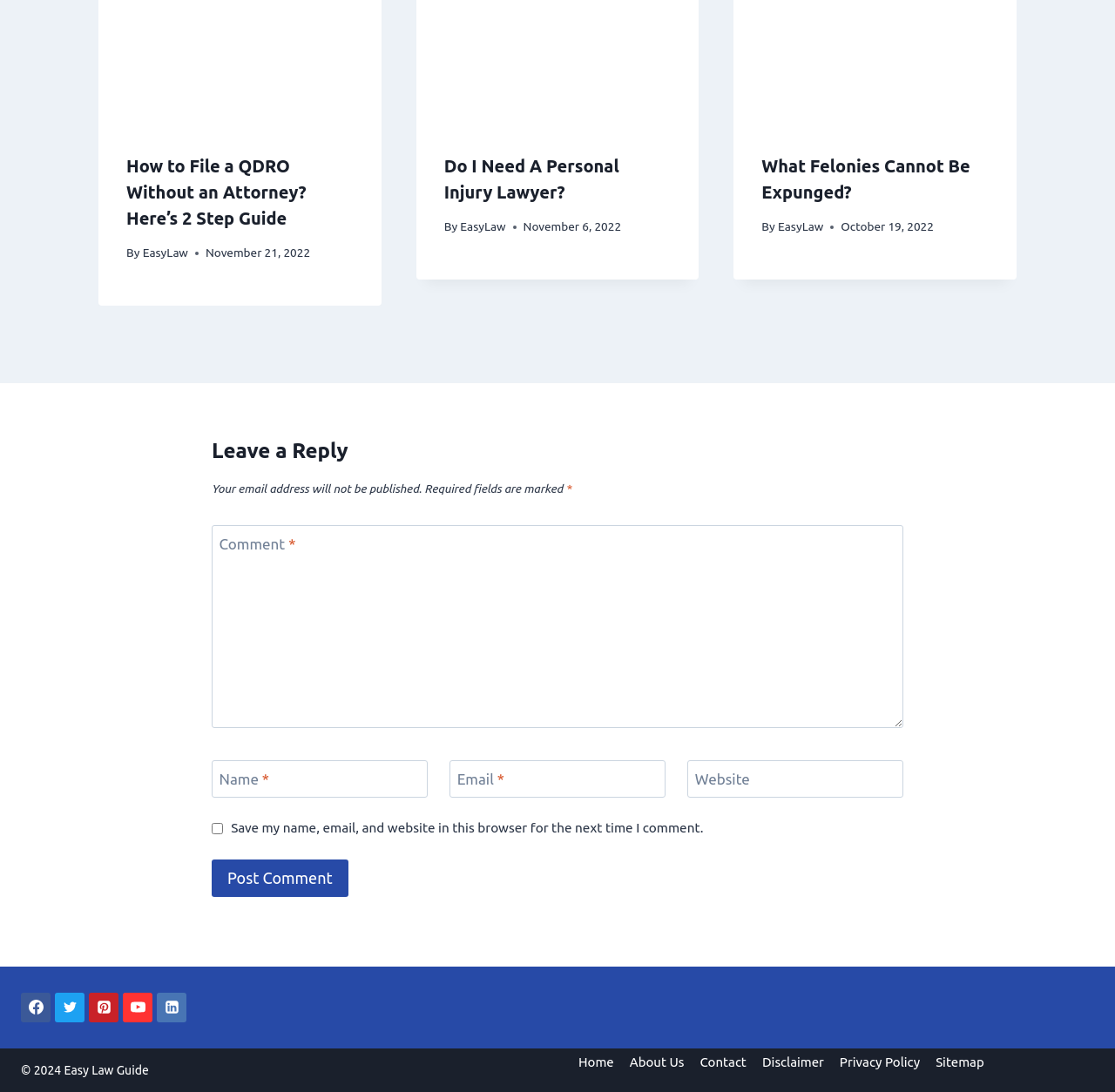Indicate the bounding box coordinates of the clickable region to achieve the following instruction: "Click the 'Facebook' link."

[0.019, 0.909, 0.045, 0.936]